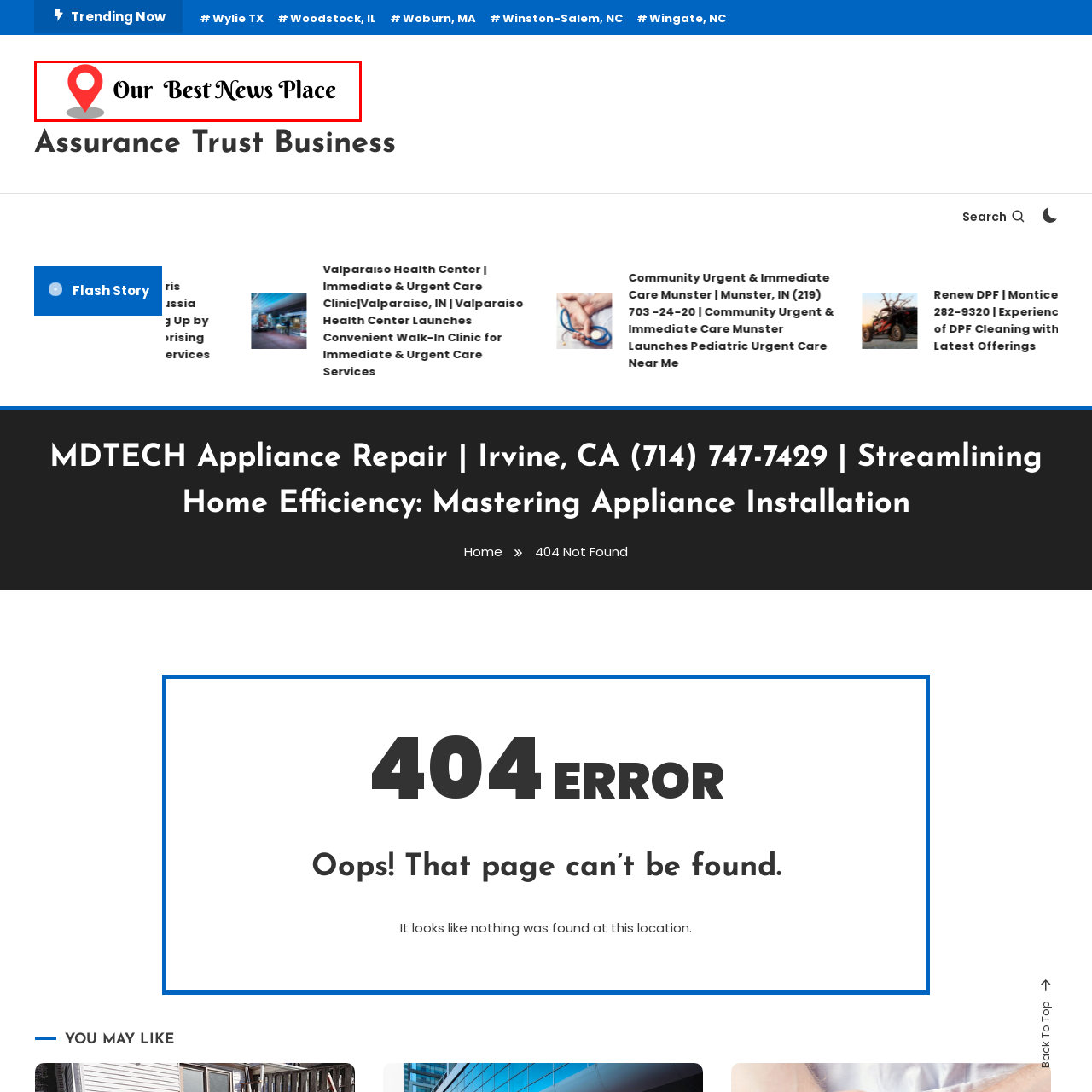What is the style of the font used in the logo?
Examine the image enclosed within the red bounding box and provide a comprehensive answer relying on the visual details presented in the image.

The logo of 'Our Best News Place' is displayed with an elegant font that captures attention, combining a modern aesthetic with a playful touch, making it visually appealing and inviting.